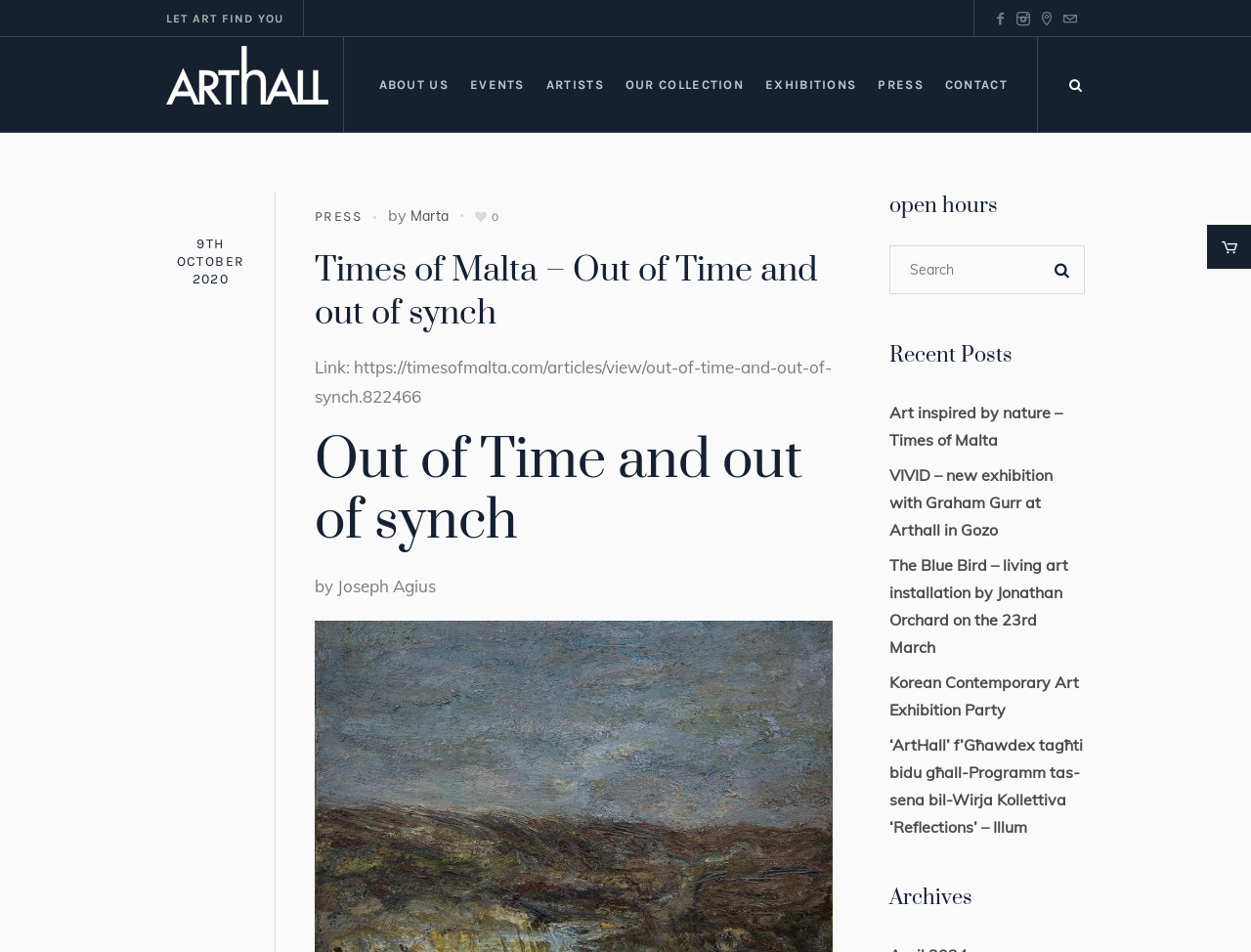Give a comprehensive overview of the webpage, including key elements.

The webpage is about ArtHall, a art gallery or museum, and features a prominent header with the title "Times of Malta – Out of Time and out of synch – ArtHall". 

At the top right corner, there are several social media links, represented by icons. Below these icons, there is a large banner with the text "LET ART FIND YOU" and an image of ArtHall. 

The main navigation menu is located below the banner, with links to "ABOUT US", "EVENTS", "ARTISTS", "OUR COLLECTION", "EXHIBITIONS", "PRESS", and "CONTACT". 

On the left side, there is a section with a date "9th October 2020" and a link to a press article. Below this, there is a heading "Times of Malta – Out of Time and out of synch" followed by a link to the article and a description of the article. 

On the right side, there are two complementary sections. The top one has a heading "open hours" and a search box. The bottom one has a heading "Recent Posts" and lists several links to recent news articles about art exhibitions and events. 

There are a total of 7 links to news articles, each with a brief title describing the content of the article.